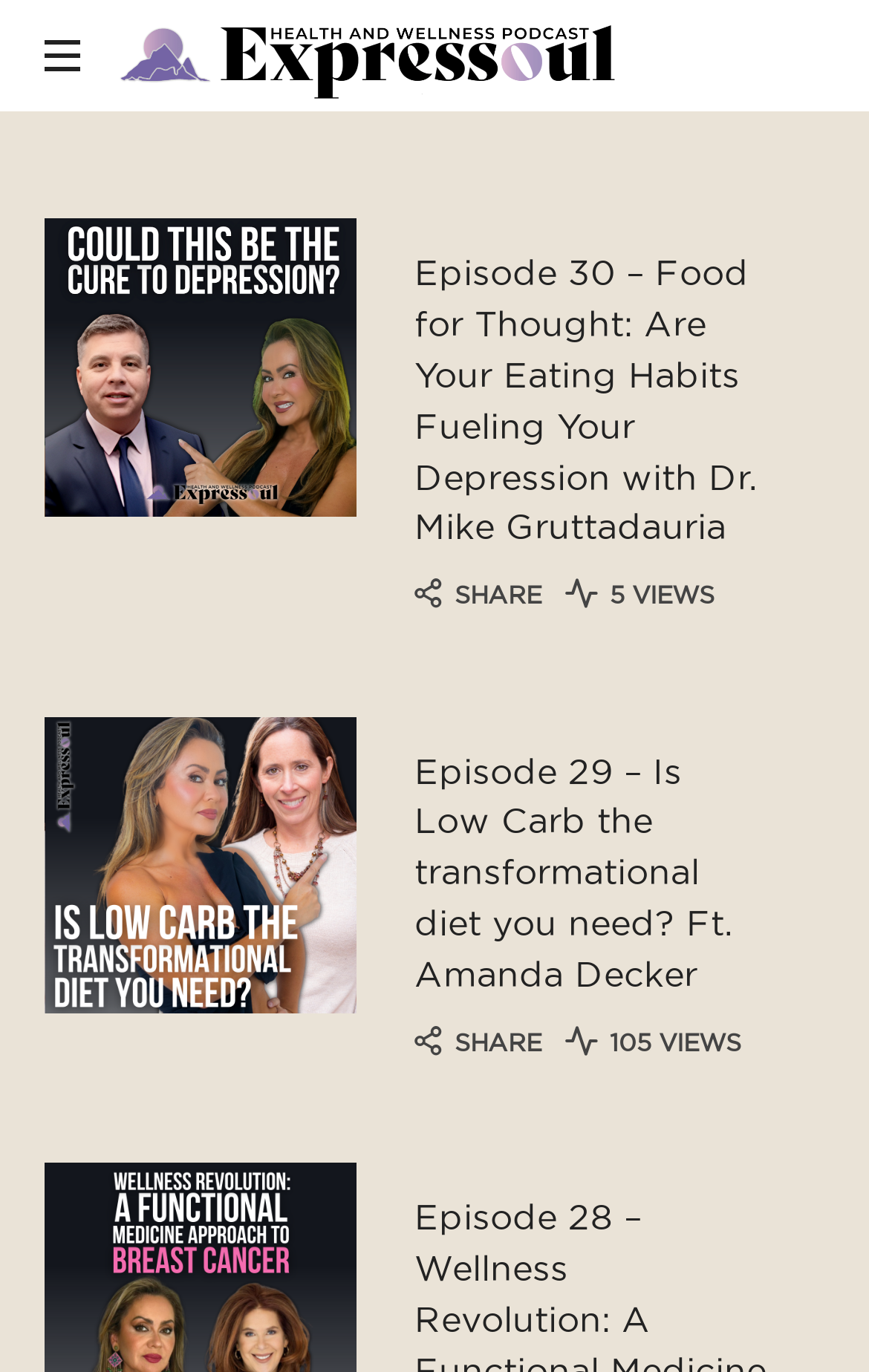How many views does the second episode have? Using the information from the screenshot, answer with a single word or phrase.

105